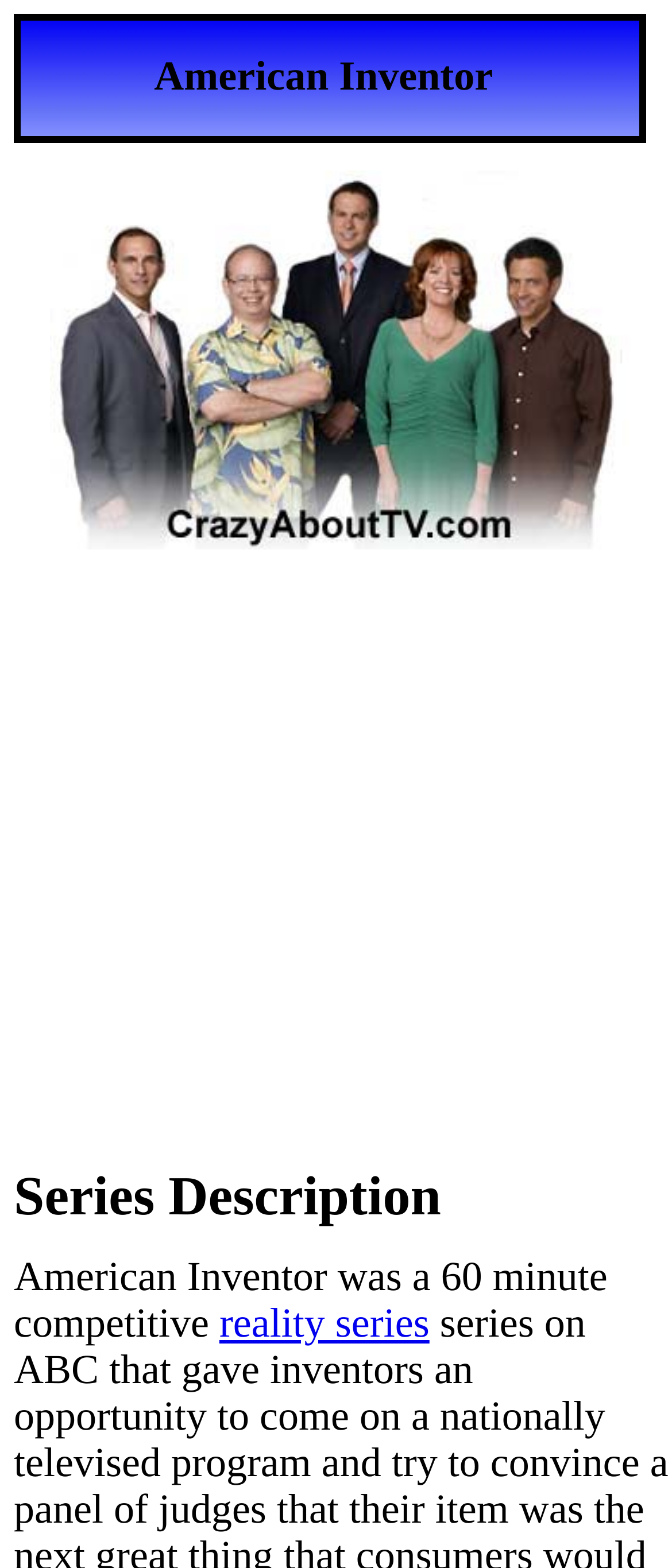What is the name of the TV show?
Make sure to answer the question with a detailed and comprehensive explanation.

The name of the TV show can be found in the heading element with the text 'American Inventor' which is located at the top of the webpage.